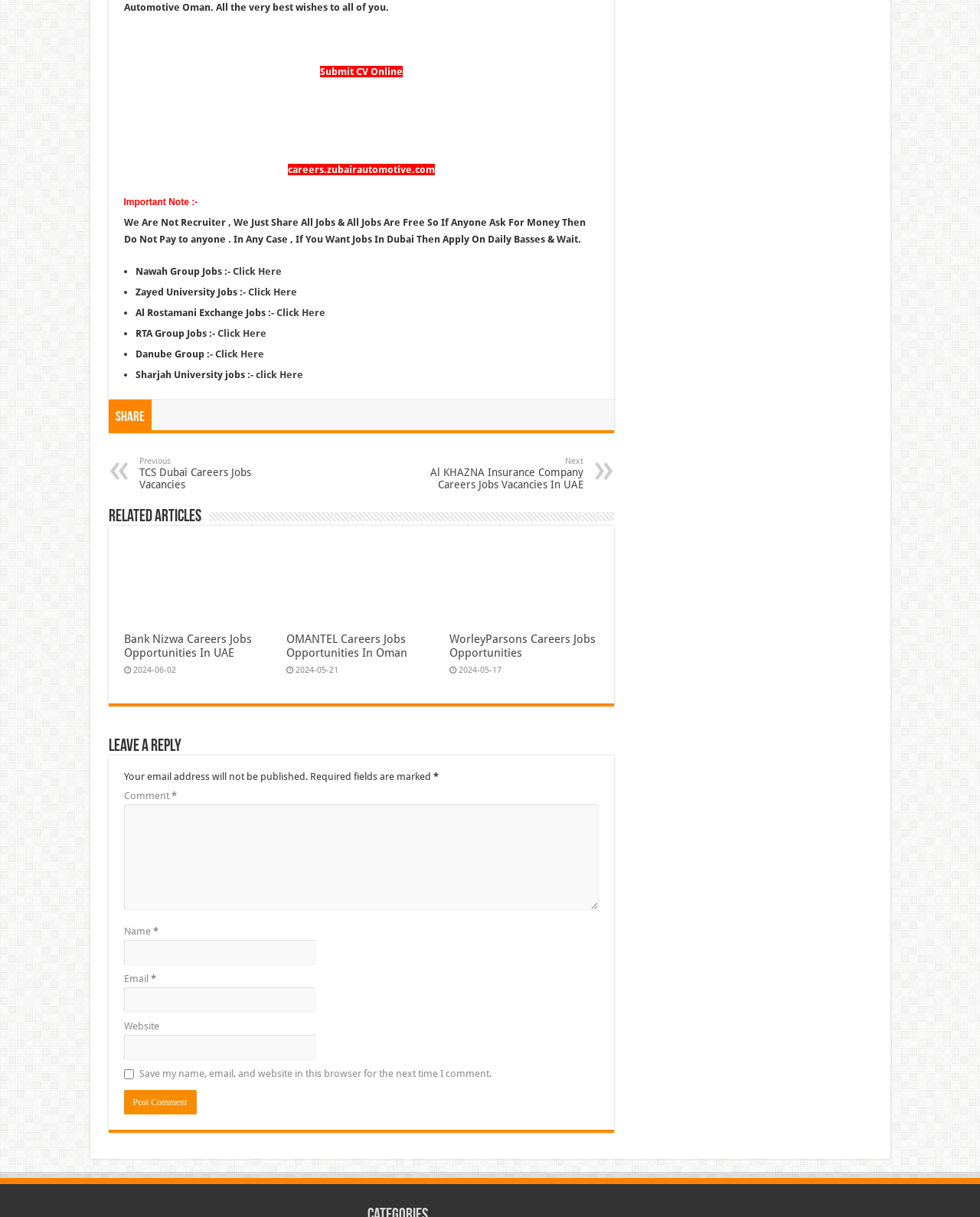What is the warning message on the webpage?
Look at the image and provide a detailed response to the question.

The warning message on the webpage is 'We Are Not Recruiter, We Just Share All Jobs & All Jobs Are Free So If Anyone Ask For Money Then Do Not Pay to anyone.' This message is cautioning job seekers not to pay any money to anyone in exchange for job opportunities.